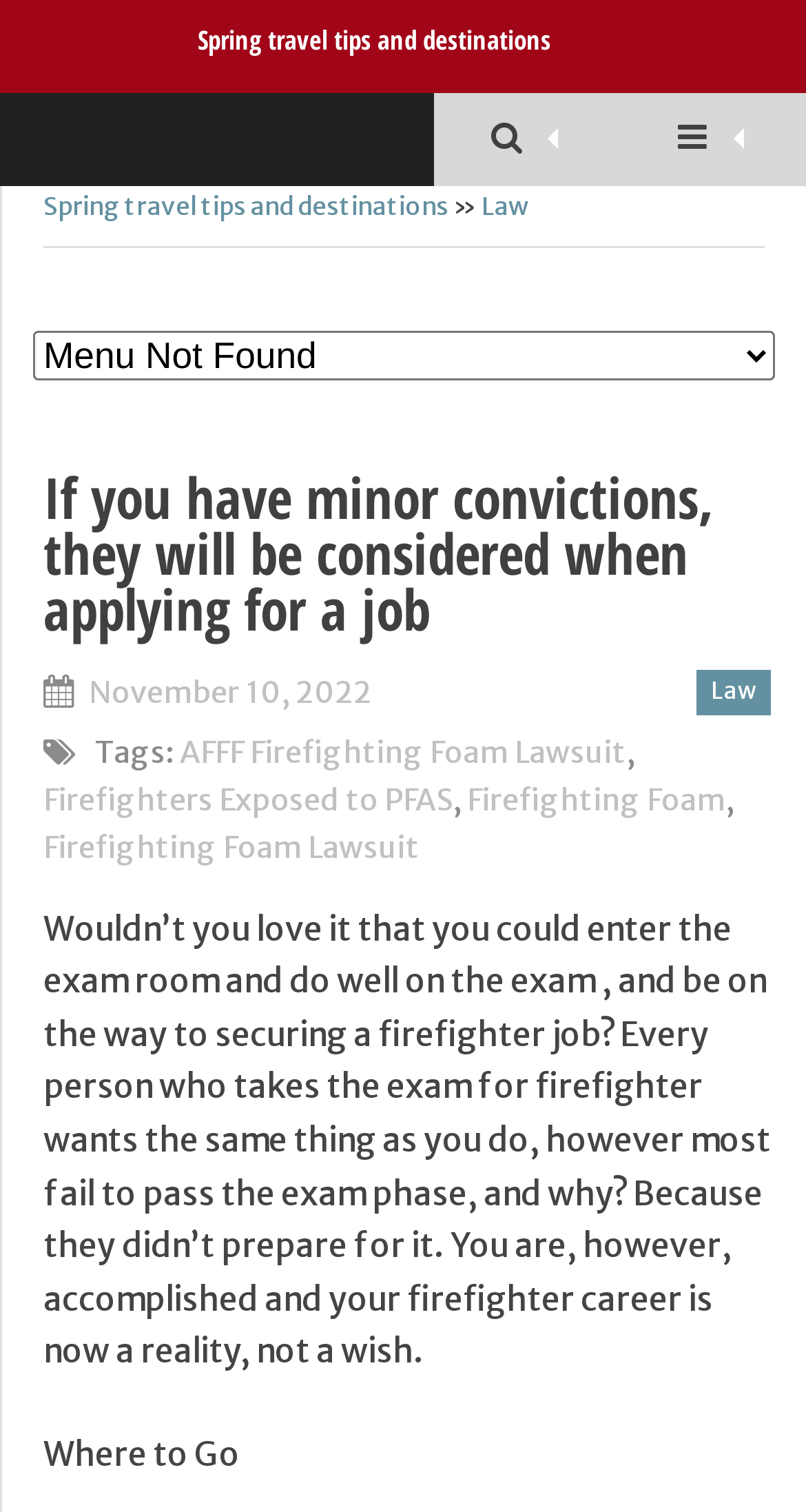Please identify the bounding box coordinates of the element's region that I should click in order to complete the following instruction: "Read the article about AFFF Firefighting Foam Lawsuit". The bounding box coordinates consist of four float numbers between 0 and 1, i.e., [left, top, right, bottom].

[0.223, 0.485, 0.777, 0.509]